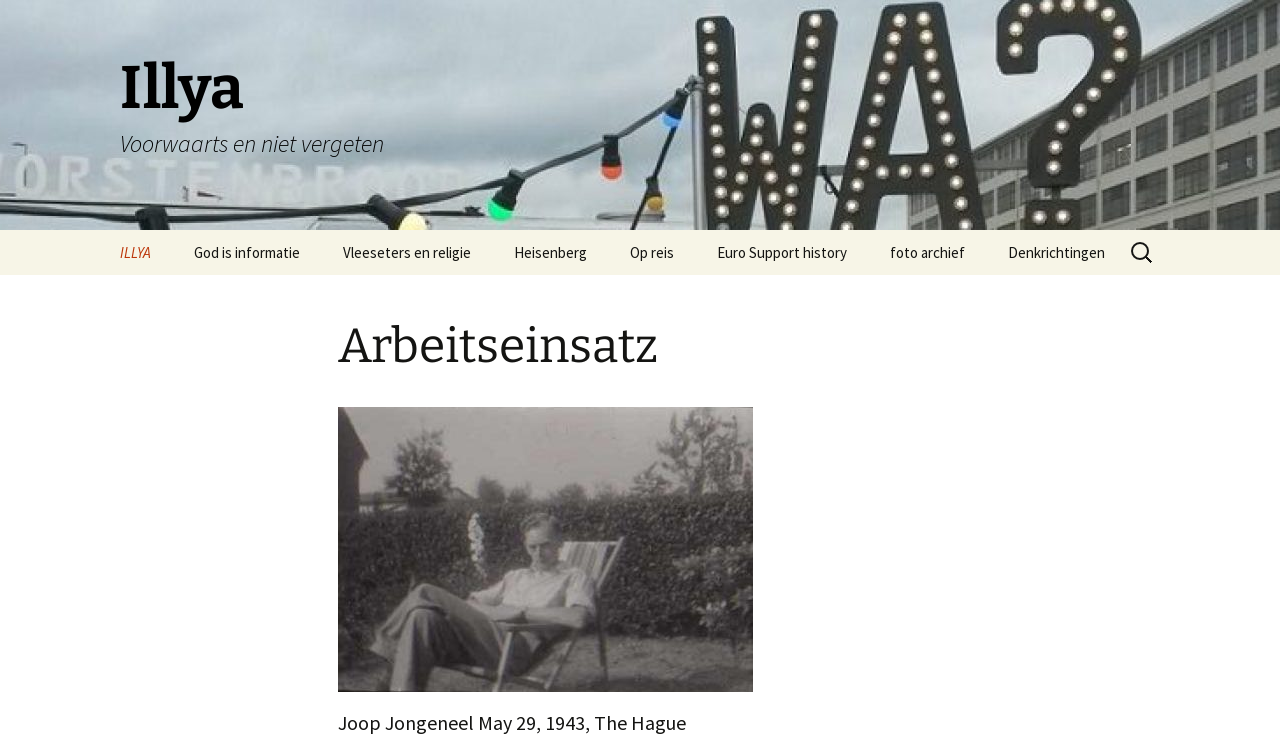Given the element description, predict the bounding box coordinates in the format (top-left x, top-left y, bottom-right x, bottom-right y). Make sure all values are between 0 and 1. Here is the element description: Hoofdstuk 3.4

[0.234, 0.675, 0.391, 0.735]